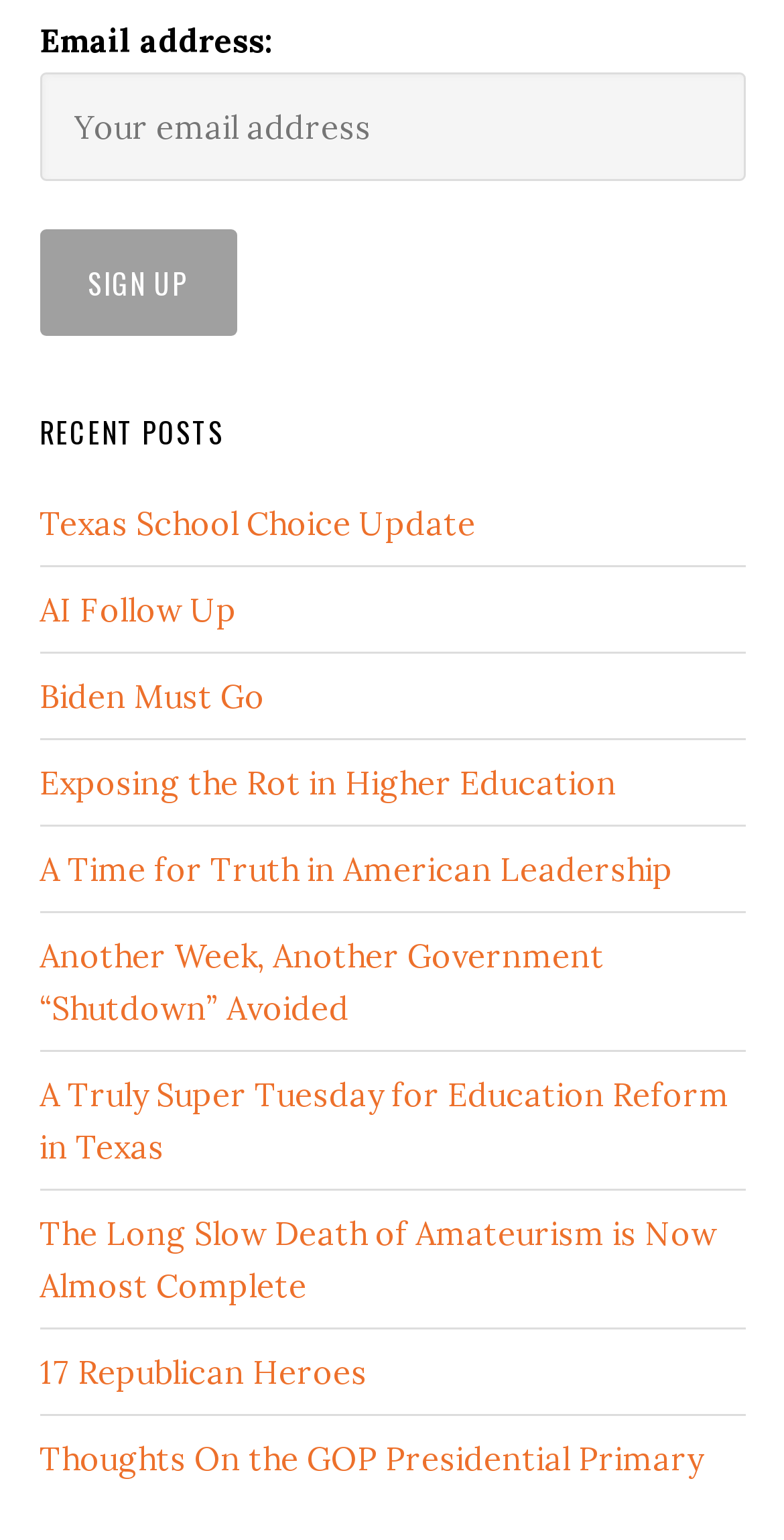Please mark the bounding box coordinates of the area that should be clicked to carry out the instruction: "Read Texas School Choice Update".

[0.05, 0.327, 0.606, 0.353]